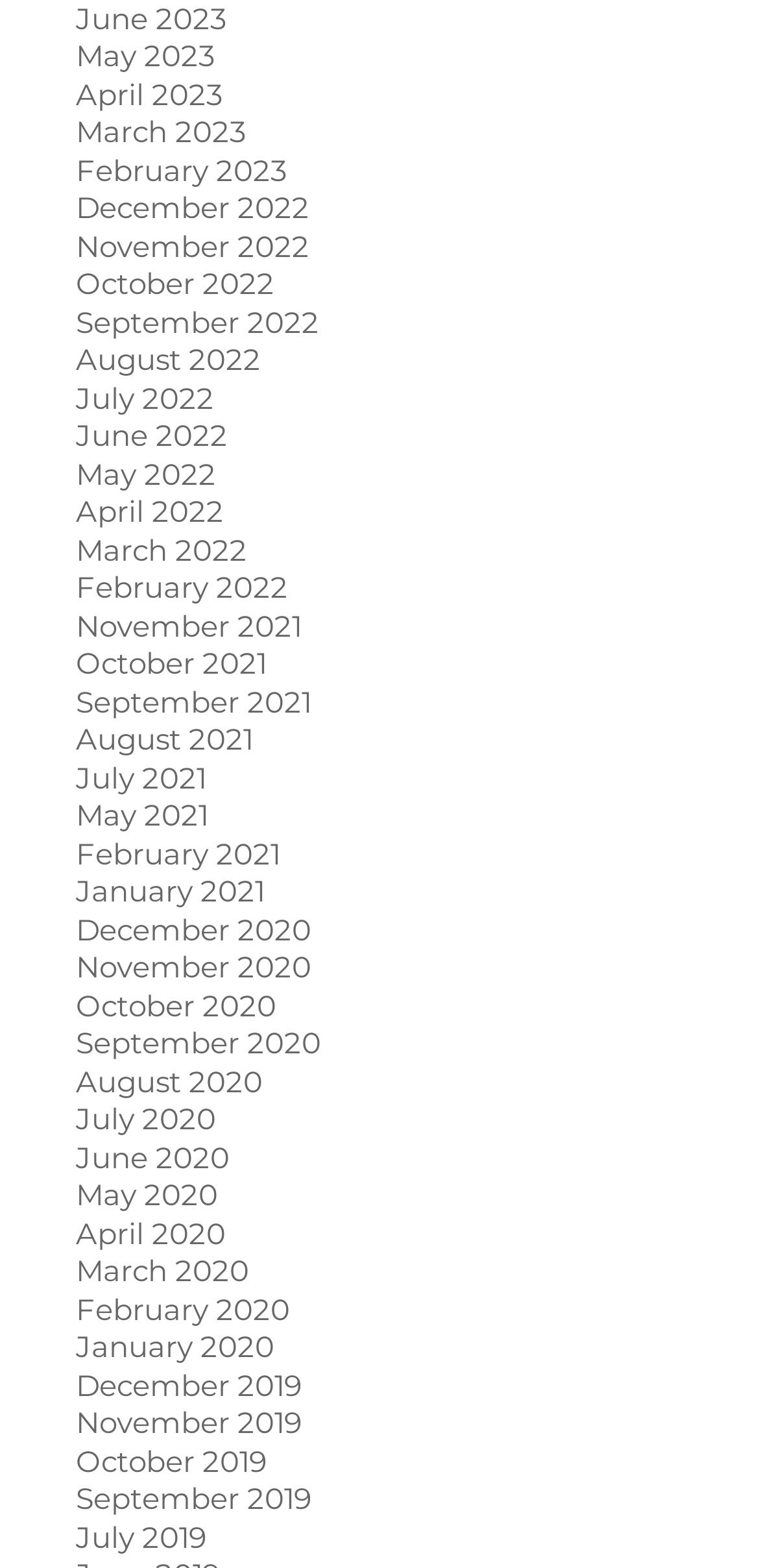Specify the bounding box coordinates of the element's area that should be clicked to execute the given instruction: "View September 2021". The coordinates should be four float numbers between 0 and 1, i.e., [left, top, right, bottom].

[0.1, 0.436, 0.41, 0.459]